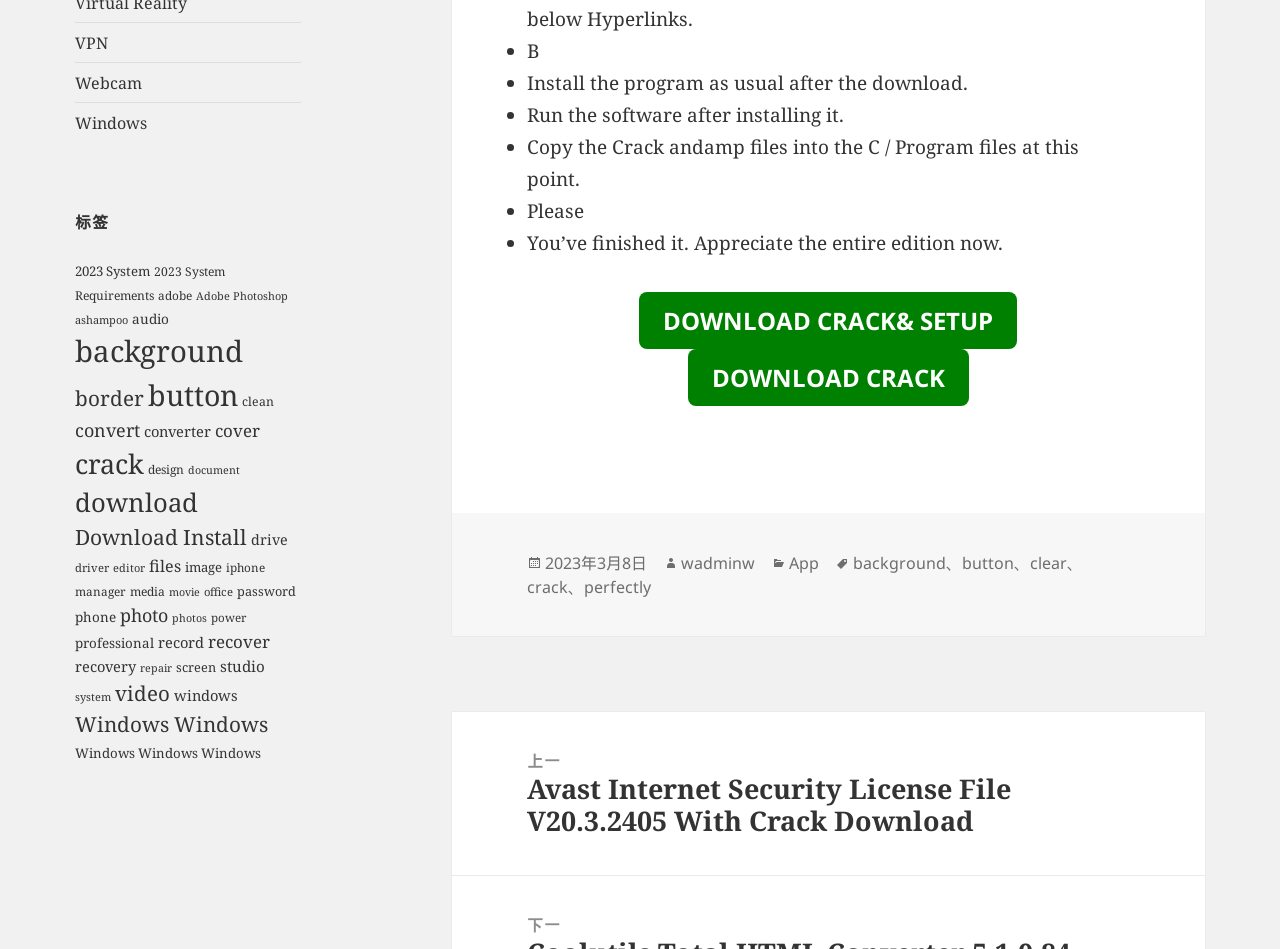Determine the bounding box coordinates of the clickable element necessary to fulfill the instruction: "Click on the 'background' tag". Provide the coordinates as four float numbers within the 0 to 1 range, i.e., [left, top, right, bottom].

[0.059, 0.349, 0.19, 0.391]